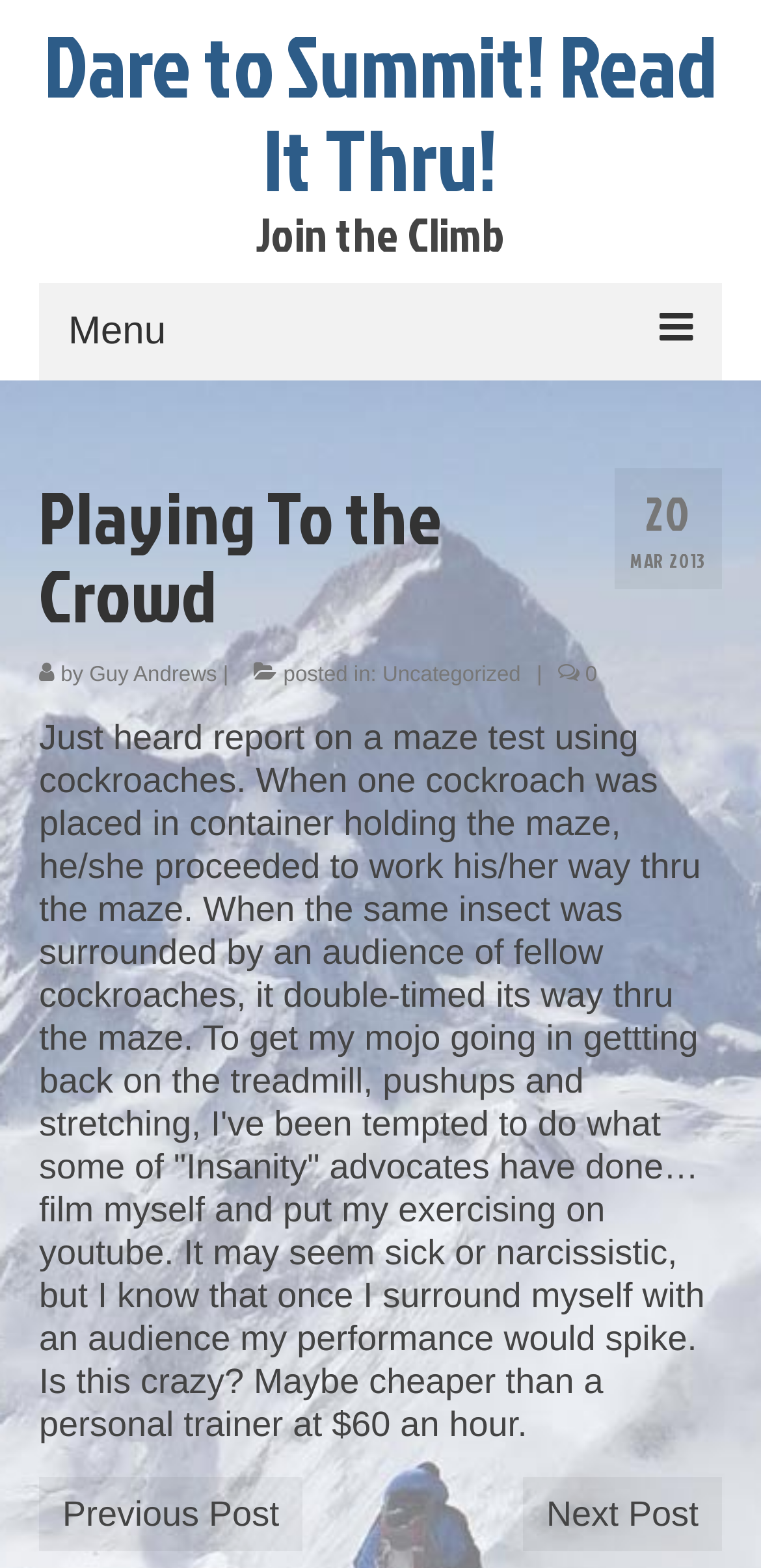Locate the bounding box coordinates of the area you need to click to fulfill this instruction: 'View the previous post'. The coordinates must be in the form of four float numbers ranging from 0 to 1: [left, top, right, bottom].

[0.051, 0.942, 0.398, 0.989]